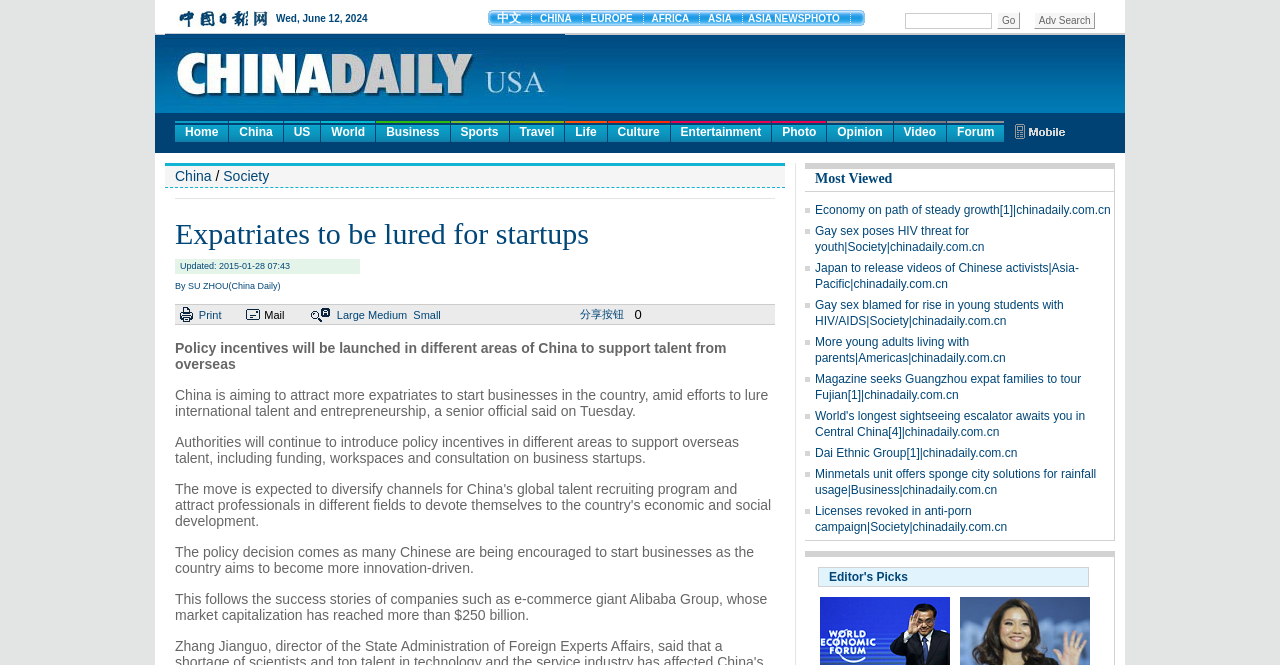Could you determine the bounding box coordinates of the clickable element to complete the instruction: "Click on the 'Print' button"? Provide the coordinates as four float numbers between 0 and 1, i.e., [left, top, right, bottom].

[0.155, 0.464, 0.173, 0.482]